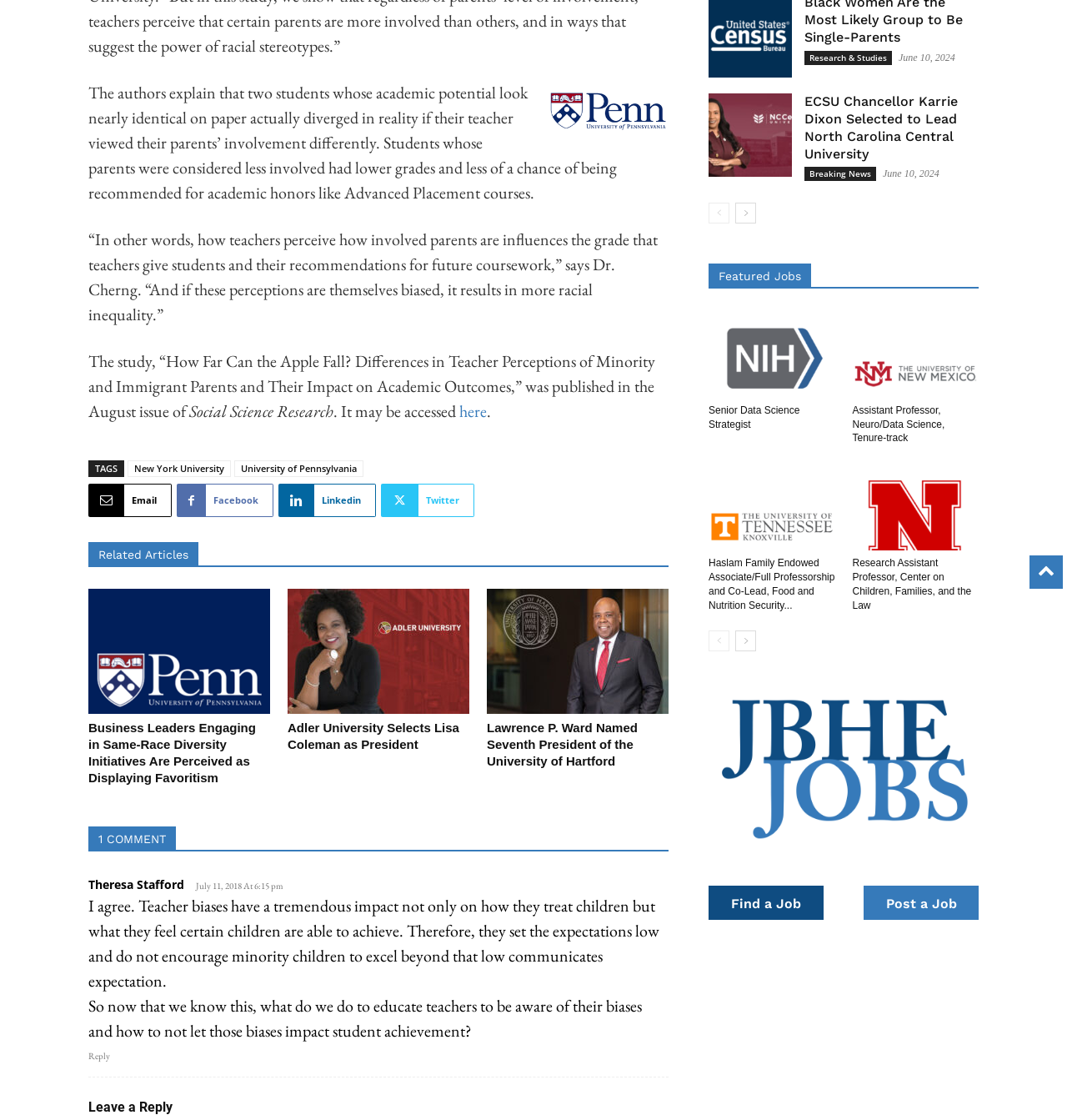Provide the bounding box coordinates of the UI element this sentence describes: "title="Senior Data Science Strategist"".

[0.664, 0.277, 0.782, 0.355]